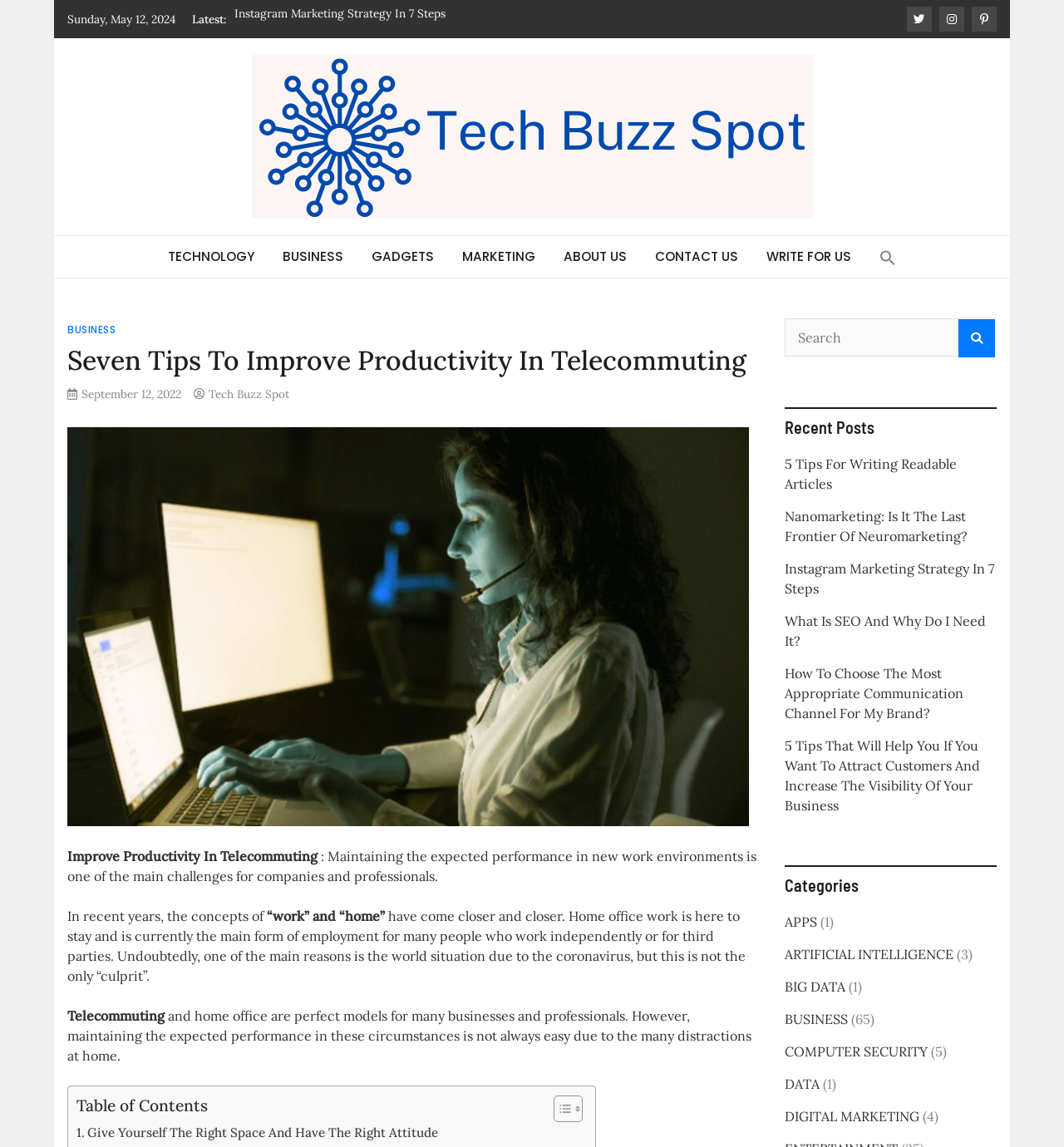Use a single word or phrase to answer the question:
How many main sections are there in the webpage?

3